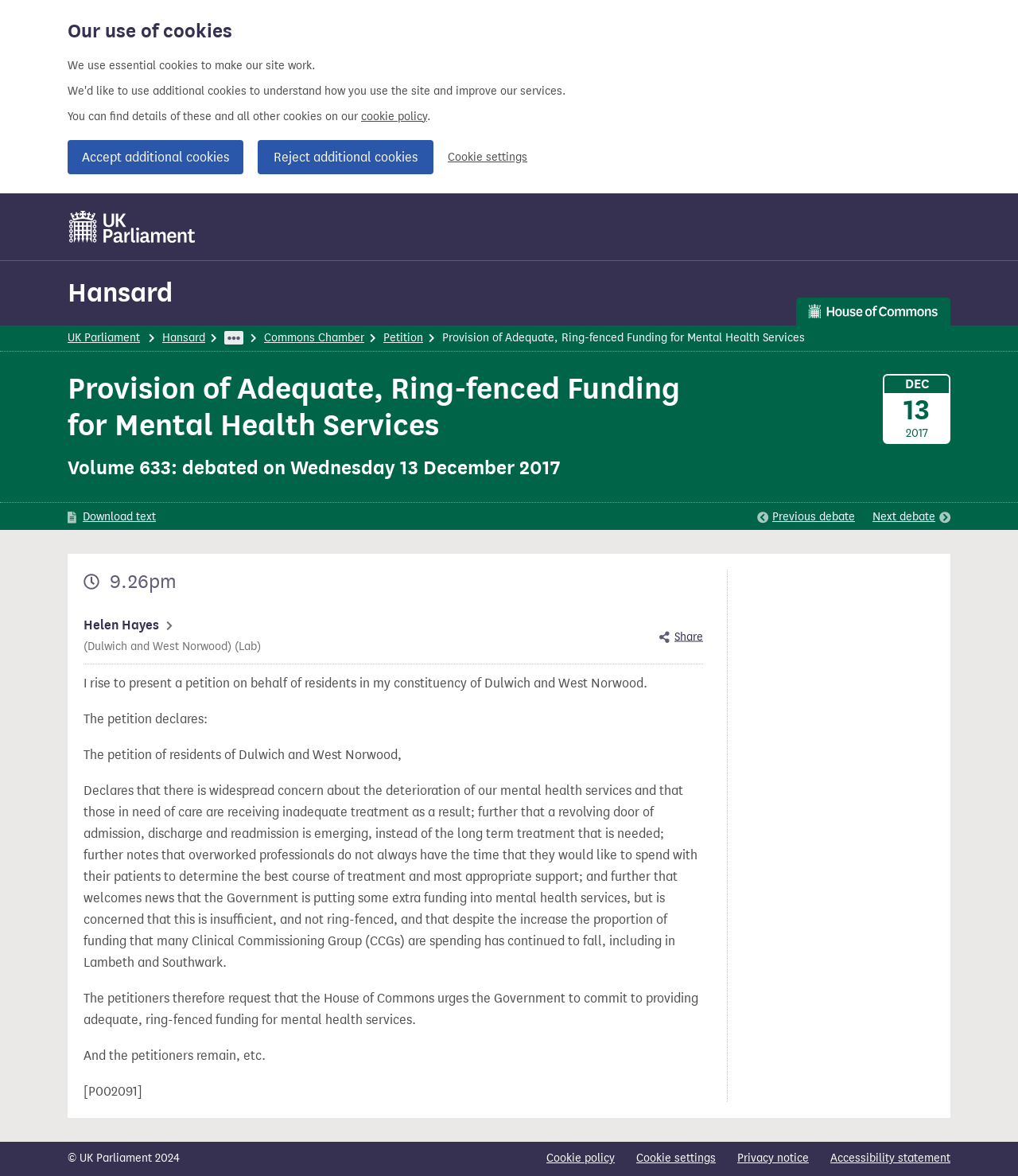What is the purpose of the petition?
Based on the visual information, provide a detailed and comprehensive answer.

The purpose of the petition can be determined by reading the content of the petition, which requests that the House of Commons urges the Government to commit to providing adequate, ring-fenced funding for mental health services.